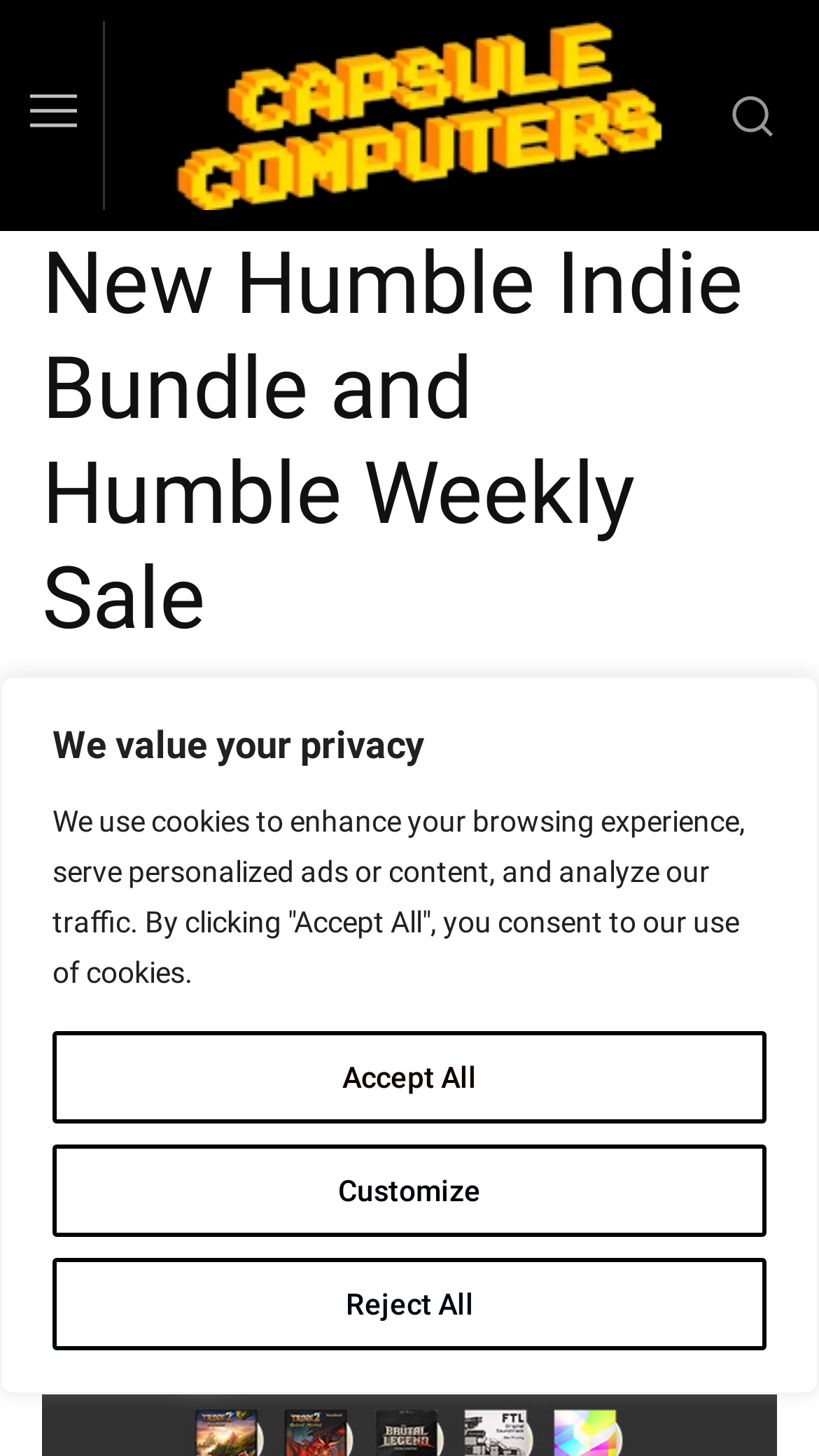What is the date of the article?
Please provide a detailed answer to the question.

I found the date by looking at the time element which contains the static text 'September 13, 2013'.